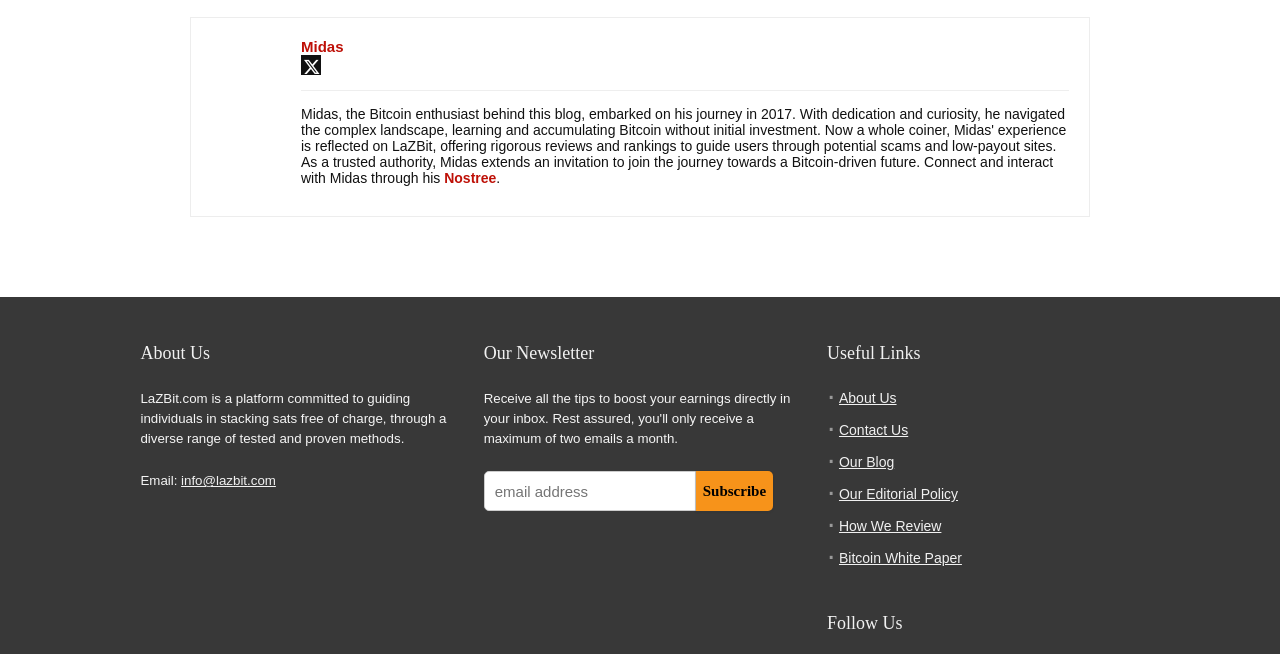Locate the bounding box coordinates of the element to click to perform the following action: 'Contact Us'. The coordinates should be given as four float values between 0 and 1, in the form of [left, top, right, bottom].

[0.655, 0.646, 0.71, 0.67]